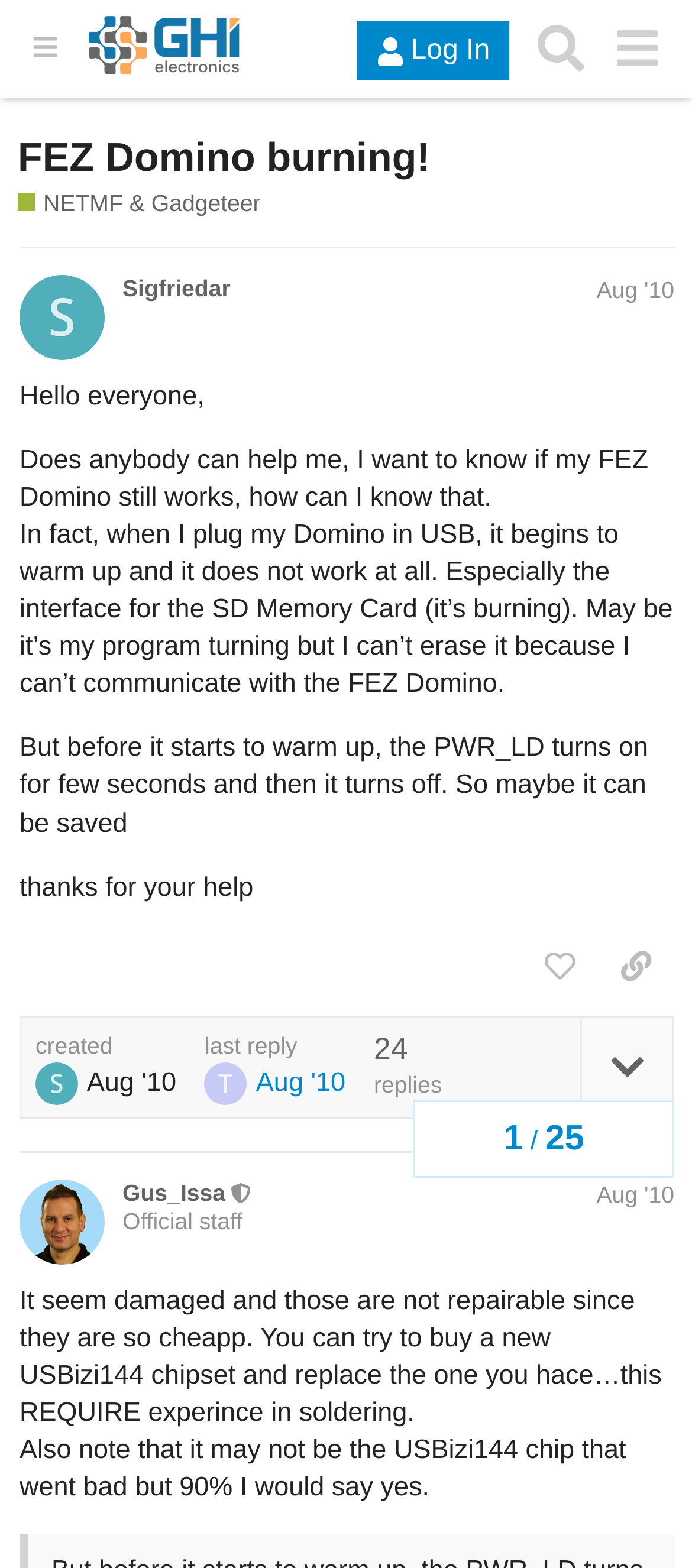Based on the element description: "Gus_Issa", identify the UI element and provide its bounding box coordinates. Use four float numbers between 0 and 1, [left, top, right, bottom].

[0.177, 0.753, 0.326, 0.77]